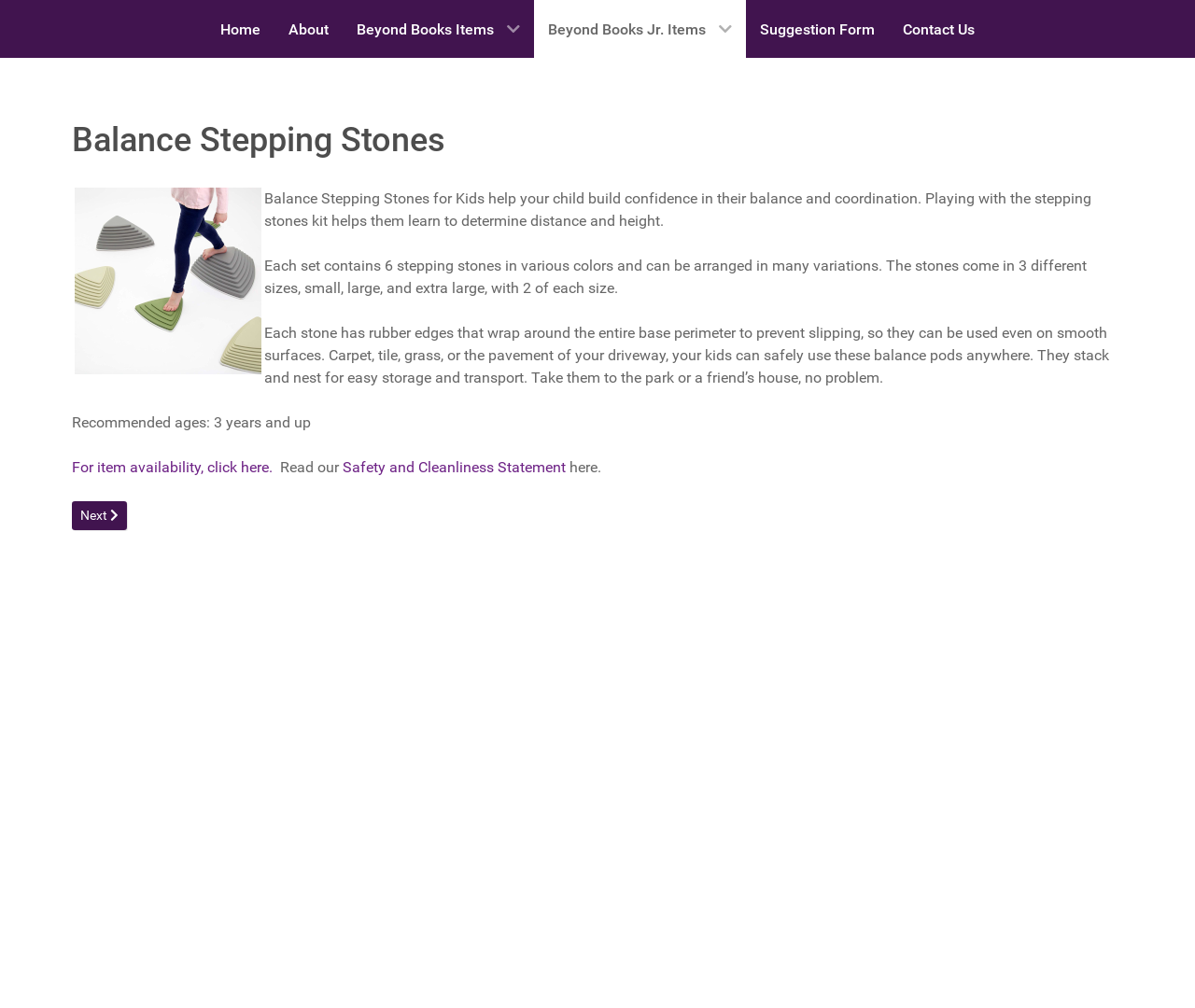What is the recommended age for using Balance Stepping Stones?
Based on the screenshot, provide a one-word or short-phrase response.

3 years and up